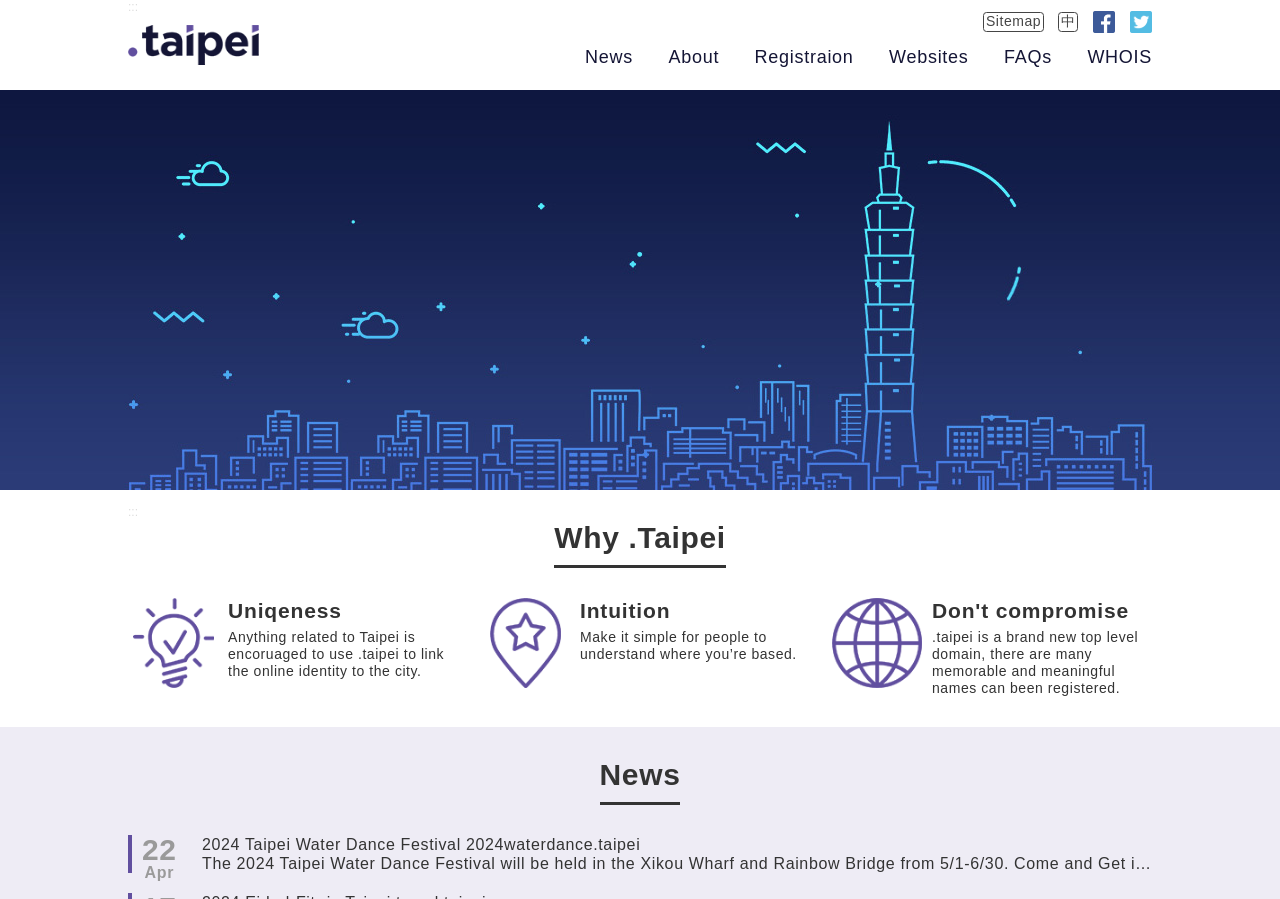Locate the bounding box coordinates of the element's region that should be clicked to carry out the following instruction: "Visit Facebook". The coordinates need to be four float numbers between 0 and 1, i.e., [left, top, right, bottom].

[0.854, 0.012, 0.871, 0.037]